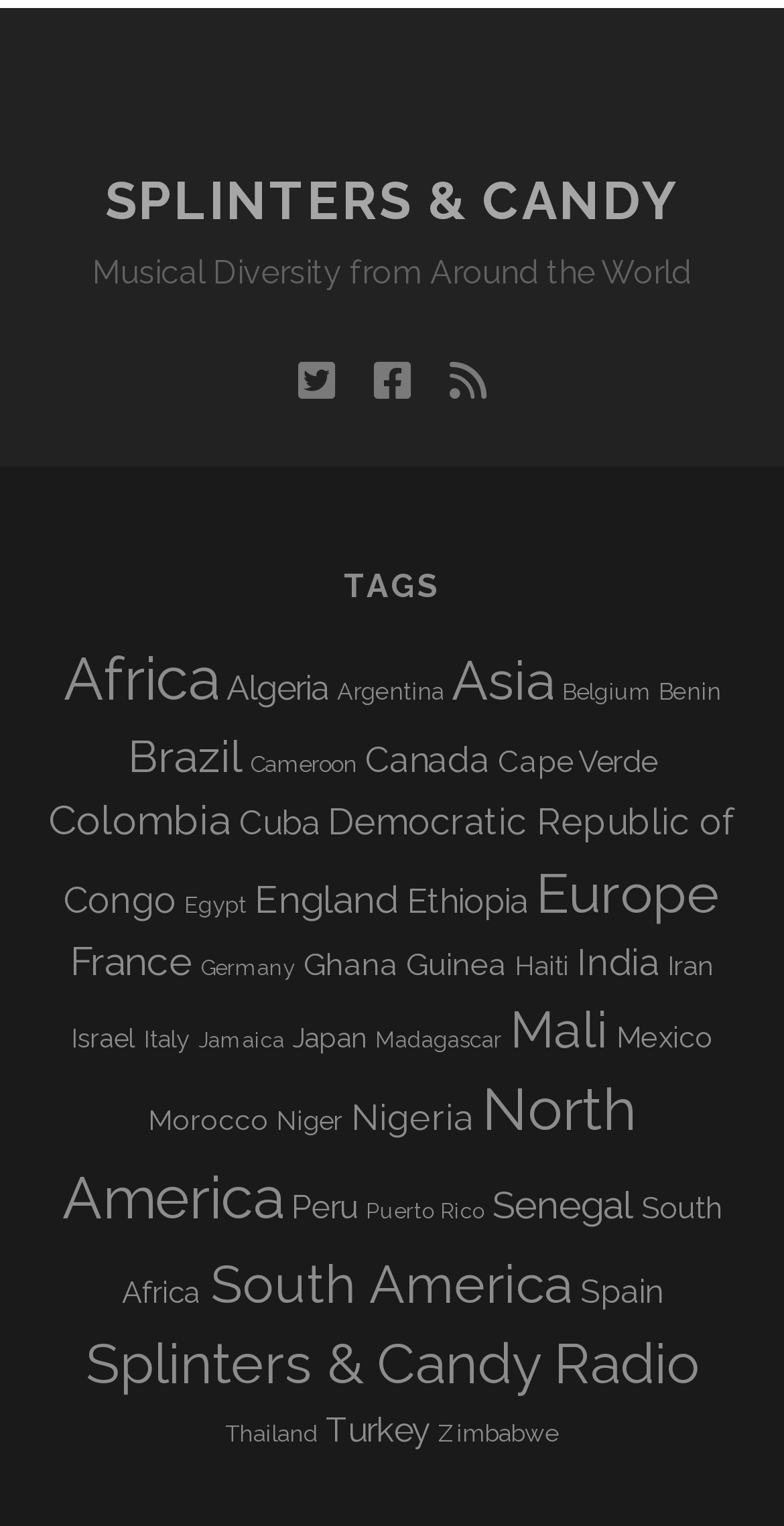Provide the bounding box coordinates of the HTML element described as: "Splinters & Candy Radio". The bounding box coordinates should be four float numbers between 0 and 1, i.e., [left, top, right, bottom].

[0.109, 0.872, 0.891, 0.914]